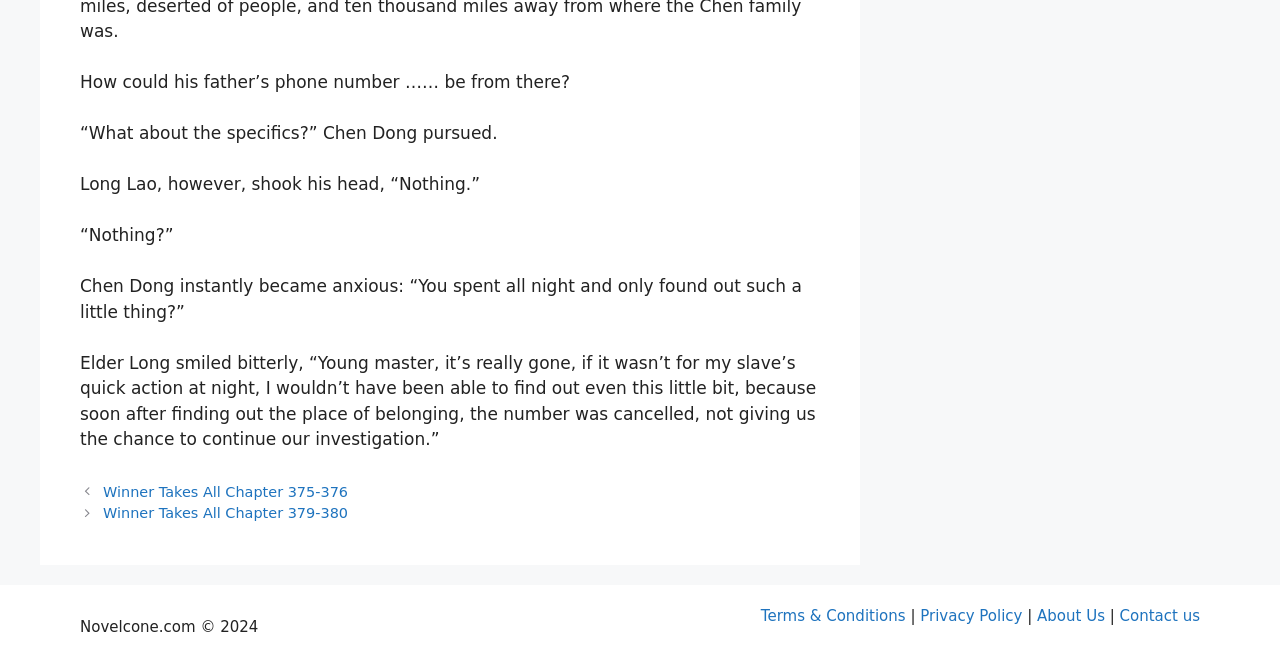What is the copyright year of Novelcone.com? Observe the screenshot and provide a one-word or short phrase answer.

2024